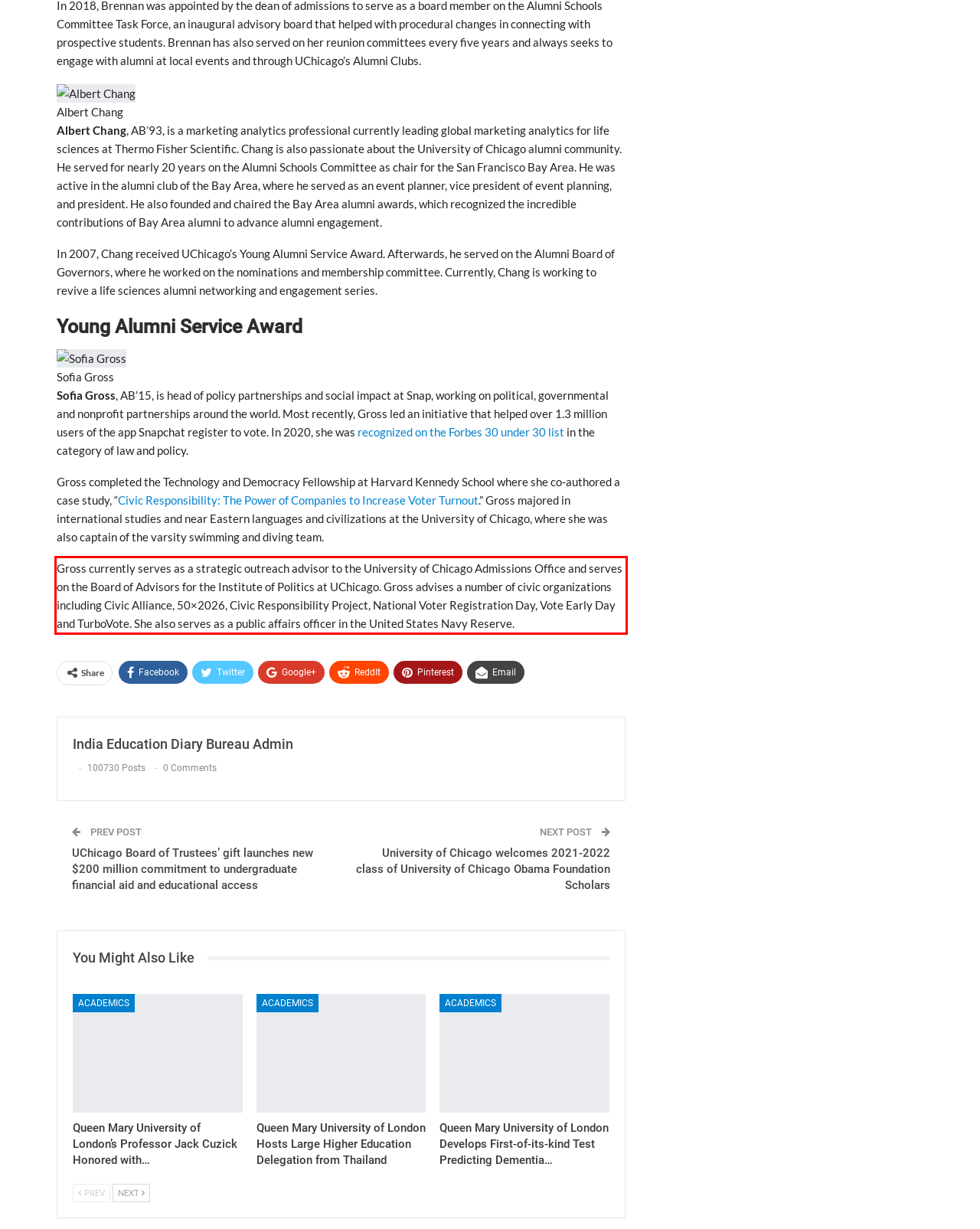Given a webpage screenshot with a red bounding box, perform OCR to read and deliver the text enclosed by the red bounding box.

Gross currently serves as a strategic outreach advisor to the University of Chicago Admissions Office and serves on the Board of Advisors for the Institute of Politics at UChicago. Gross advises a number of civic organizations including Civic Alliance, 50×2026, Civic Responsibility Project, National Voter Registration Day, Vote Early Day and TurboVote. She also serves as a public affairs officer in the United States Navy Reserve.